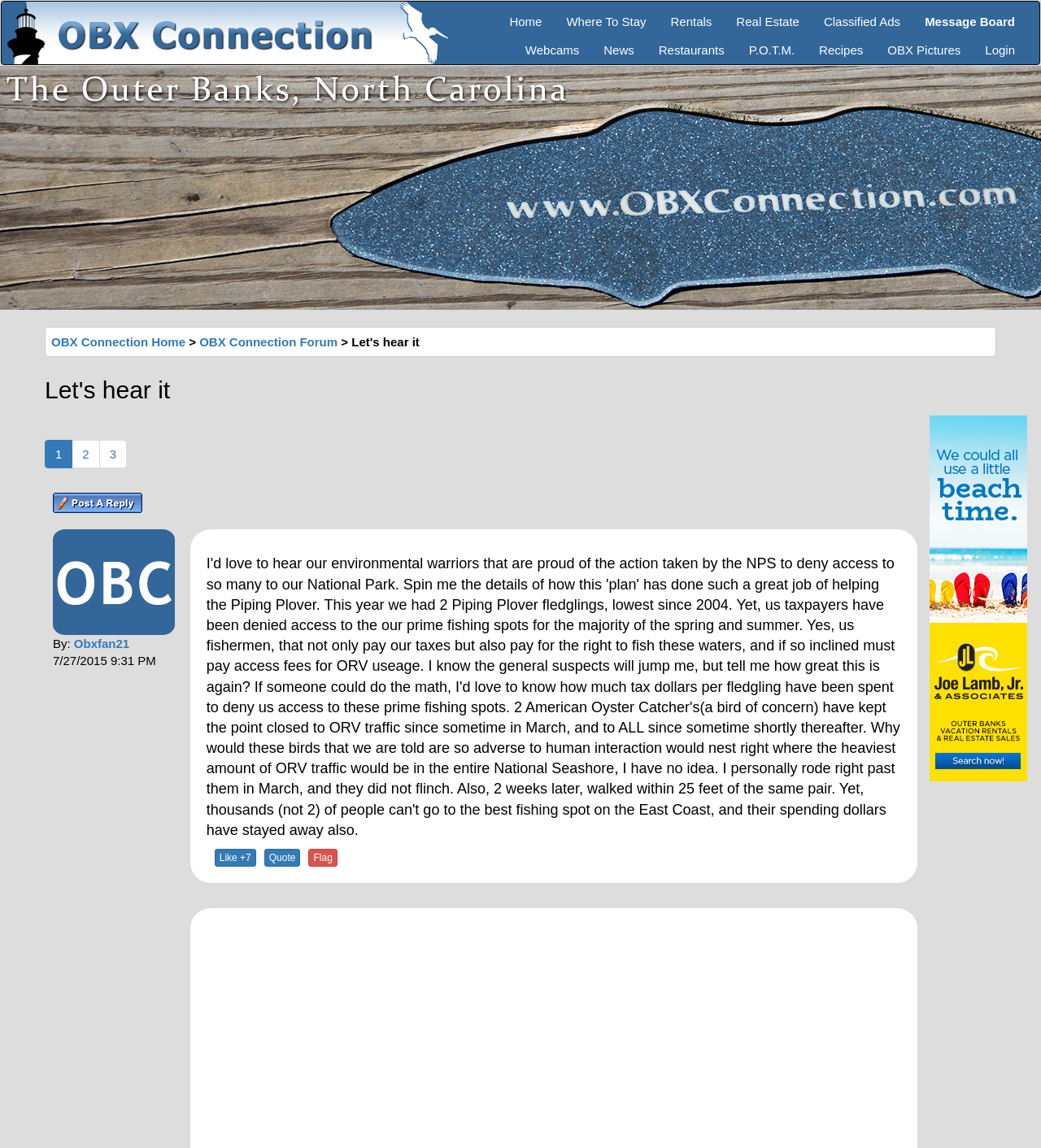Pinpoint the bounding box coordinates of the clickable area needed to execute the instruction: "Click on the OBX Connection link". The coordinates should be specified as four float numbers between 0 and 1, i.e., [left, top, right, bottom].

[0.002, 0.001, 0.431, 0.056]